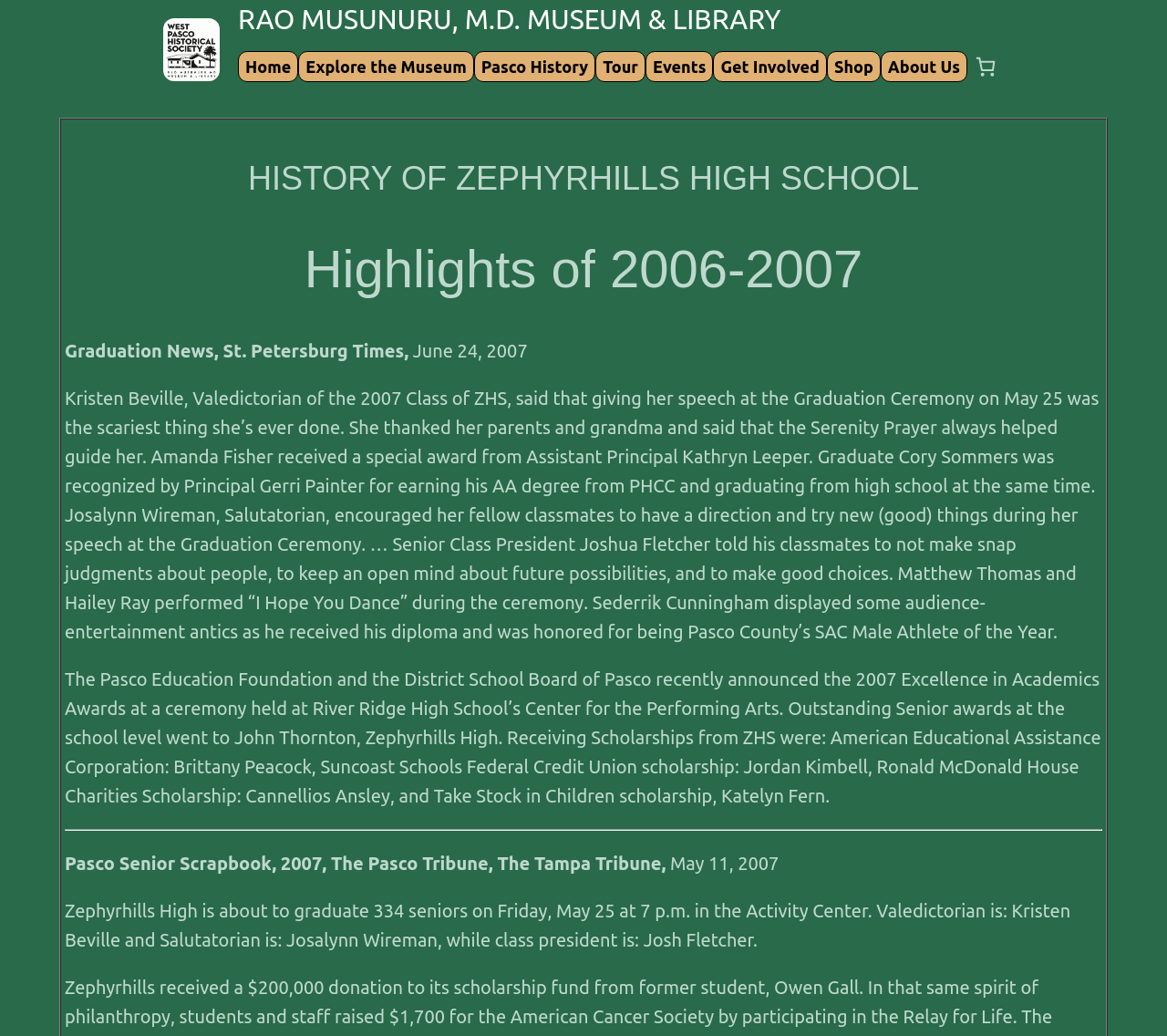Please examine the image and answer the question with a detailed explanation:
What is the name of the museum and library mentioned on the webpage?

The answer can be found in the heading element with the text 'RAO MUSUNURU, M.D. MUSEUM & LIBRARY' which is located at the top of the webpage.